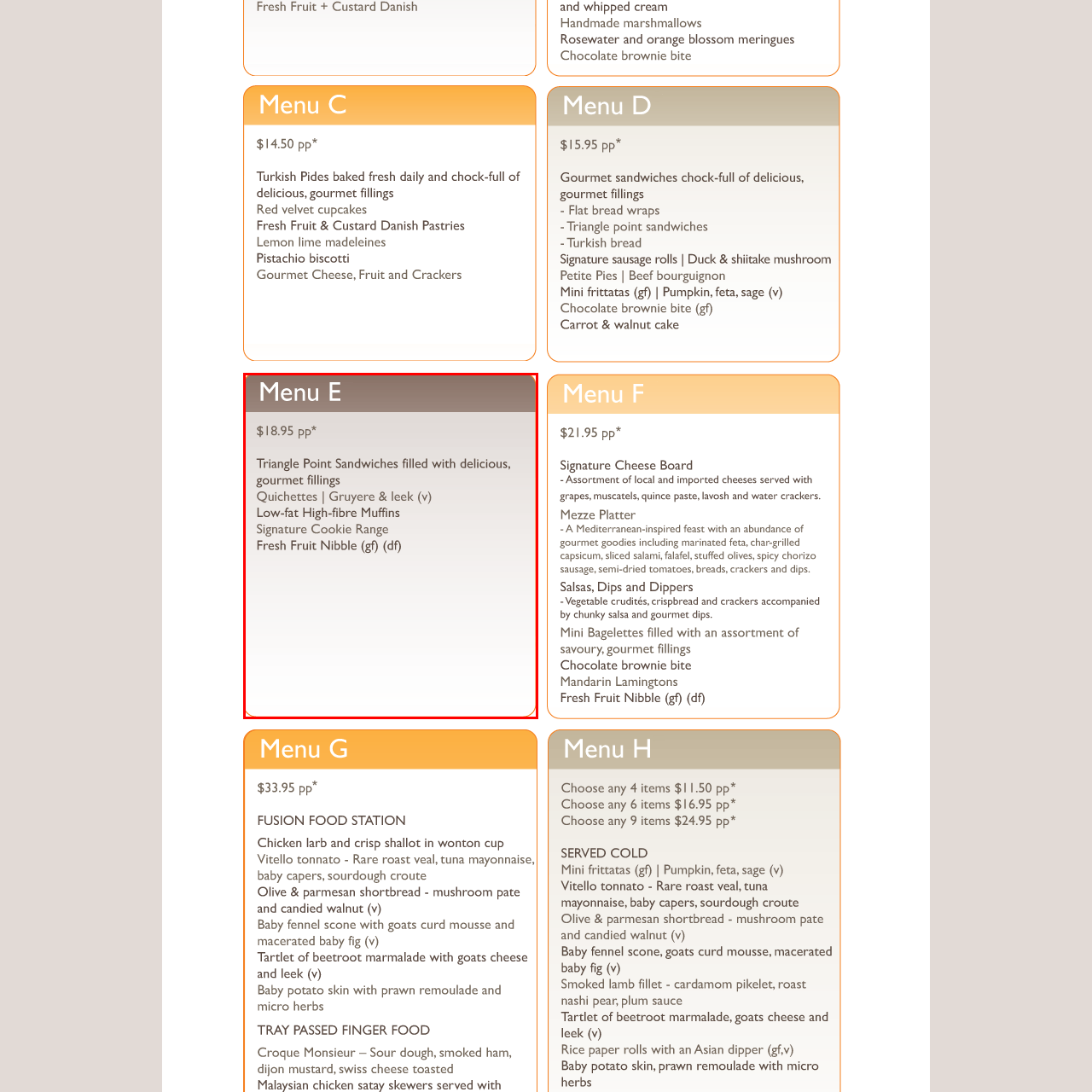What type of cheese is used in the Quichettes?
Take a close look at the image within the red bounding box and respond to the question with detailed information.

According to the caption, the Quichettes are made with Gruyere and leek, catering to vegetarian preferences.